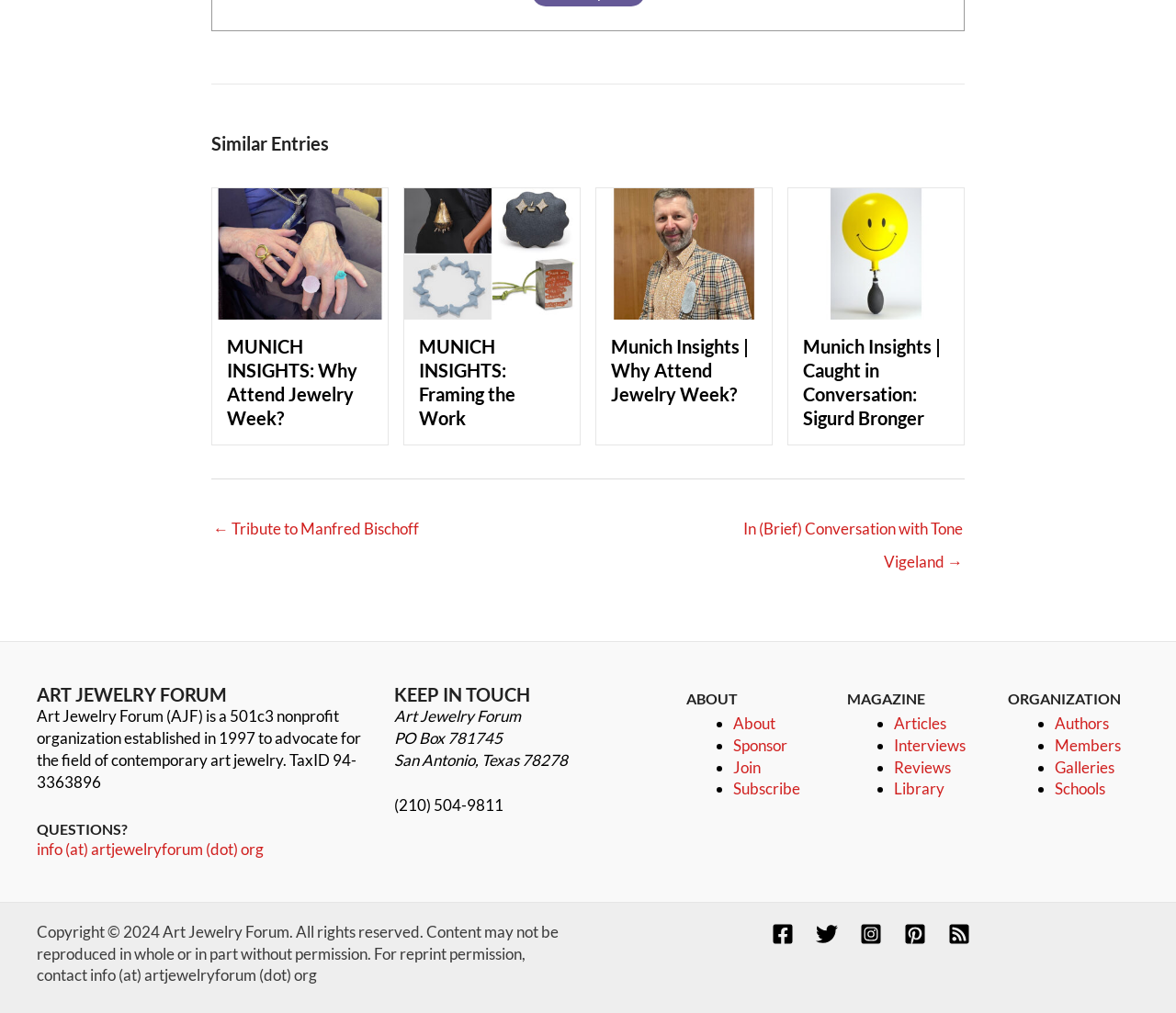Please analyze the image and give a detailed answer to the question:
What is the contact email of the organization?

The contact email of the organization can be found in the footer section of the webpage, where it is mentioned as 'info (at) artjewelryforum (dot) org' in a link element.